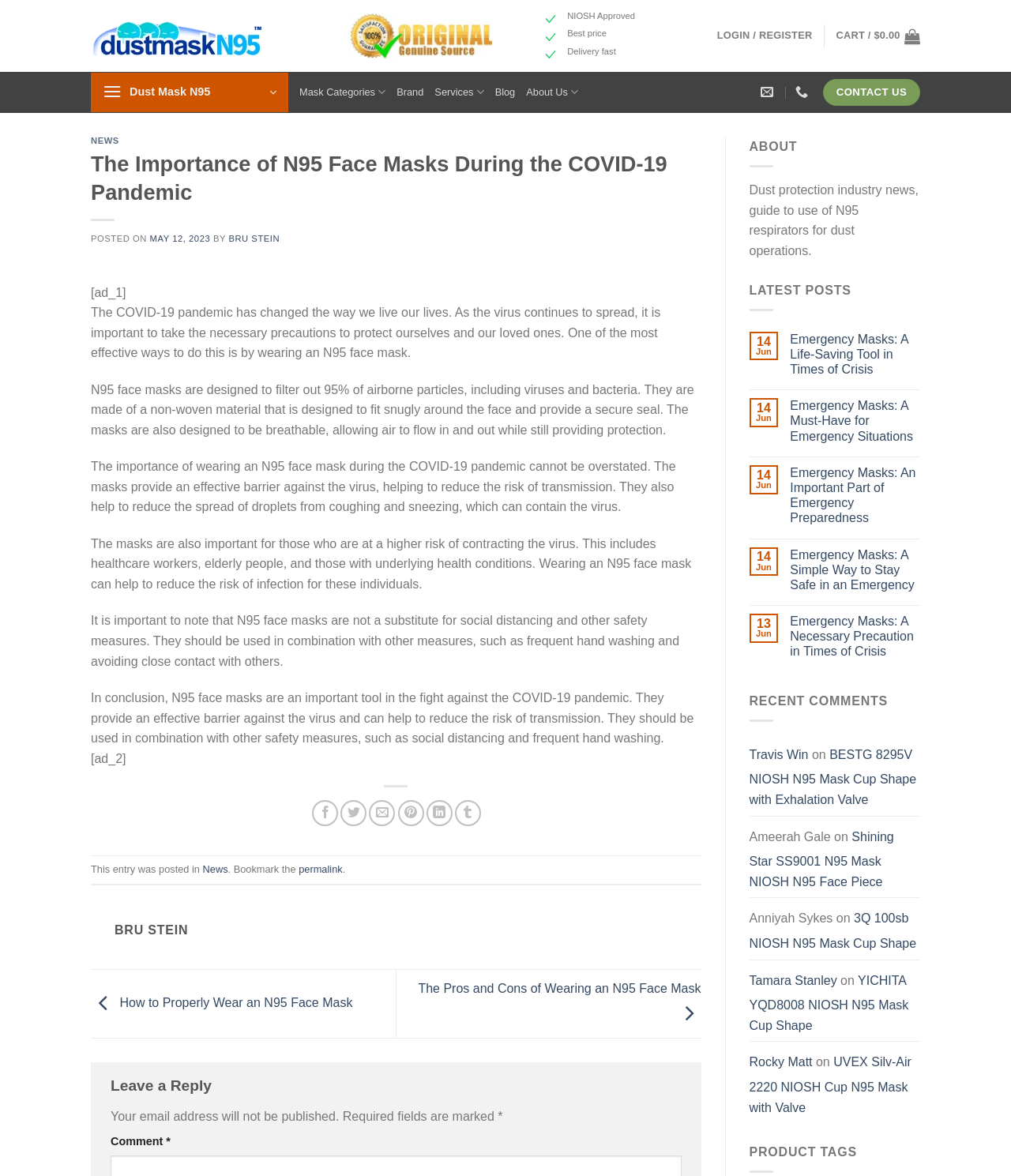What is the percentage of airborne particles that N95 face masks can filter out?
Look at the image and answer the question with a single word or phrase.

95%